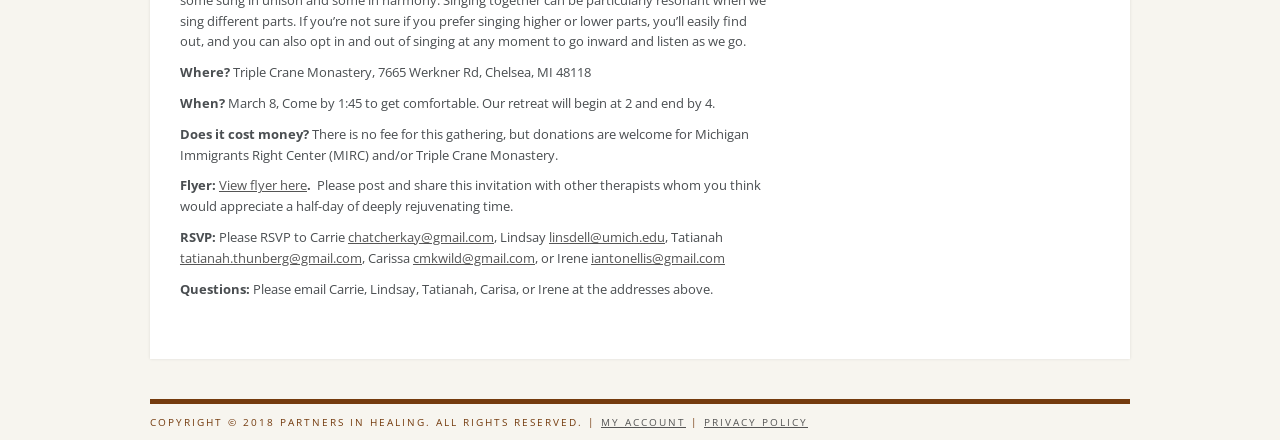What is the duration of the retreat?
Utilize the information in the image to give a detailed answer to the question.

The duration of the retreat is mentioned in the second section of the webpage, where it says 'When?' followed by the time 'March 8, Come by 1:45 to get comfortable. Our retreat will begin at 2 and end by 4'.